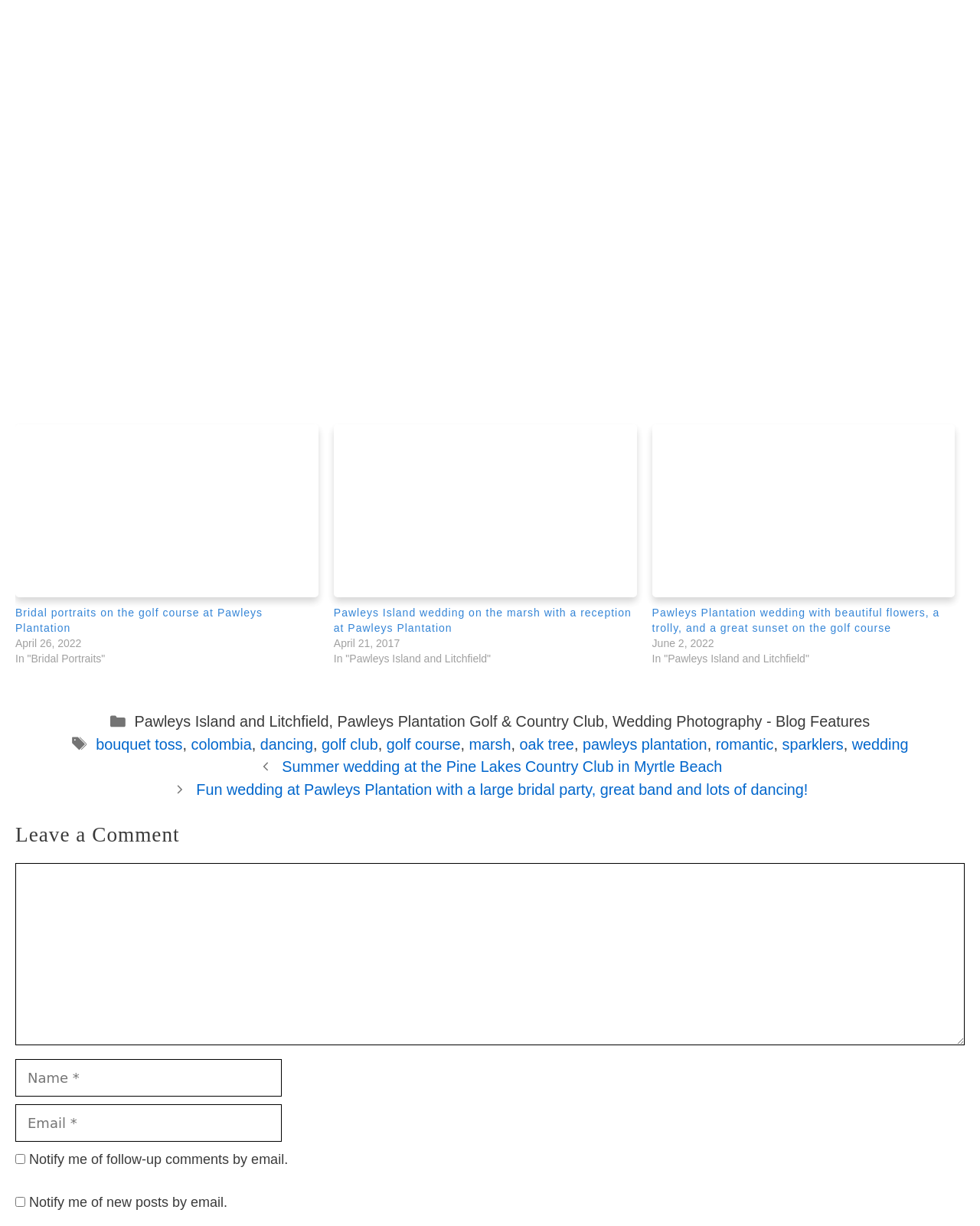Give a concise answer using one word or a phrase to the following question:
What is the date of the bridal portraits on the golf course?

April 26, 2022